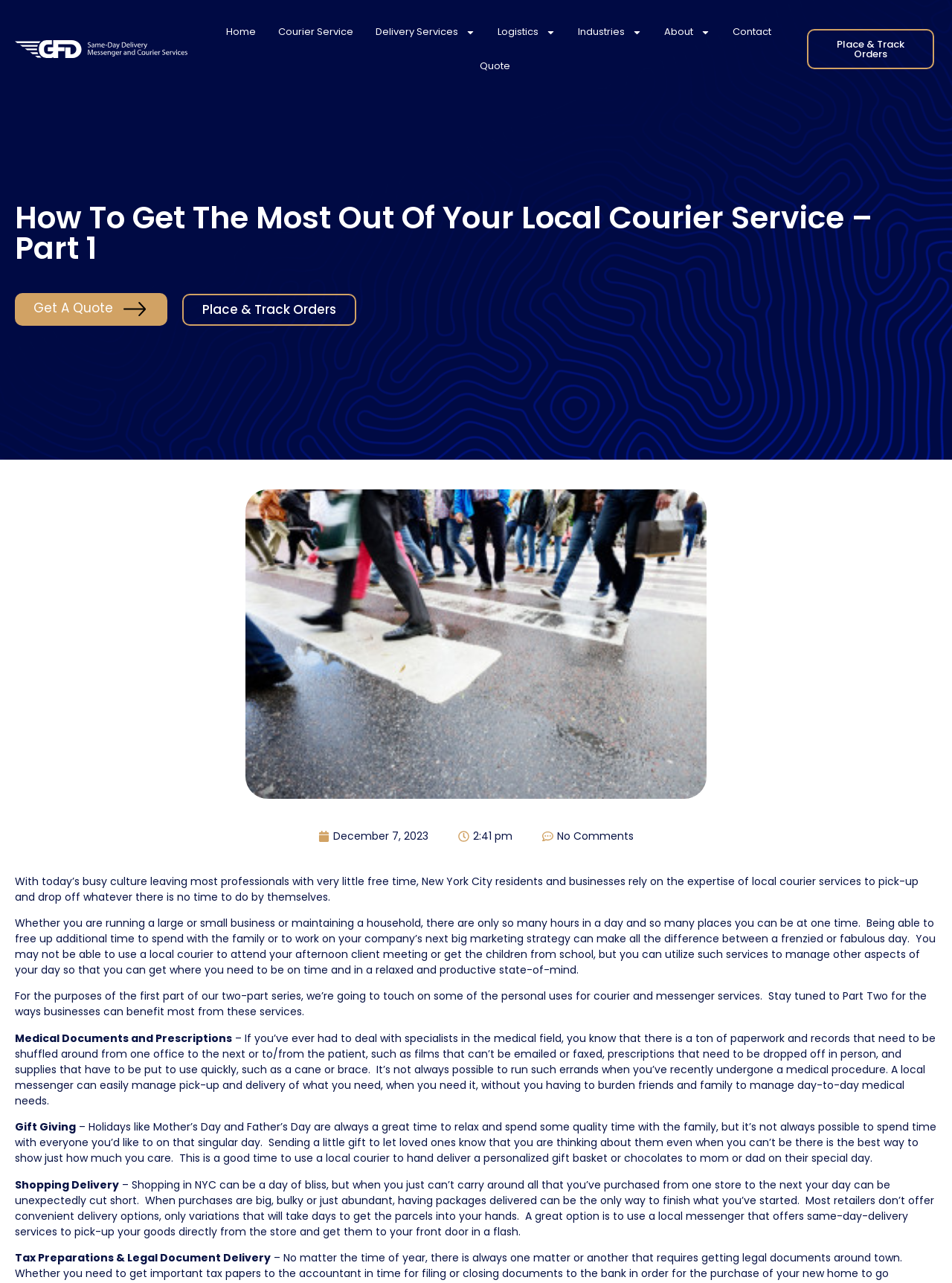Pinpoint the bounding box coordinates of the element to be clicked to execute the instruction: "Click the 'same-day-delivery services' link".

[0.016, 0.942, 0.954, 0.966]